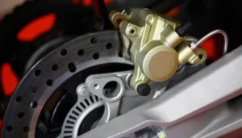Provide a brief response in the form of a single word or phrase:
What is the purpose of the perforated brake disc?

Heat dissipation